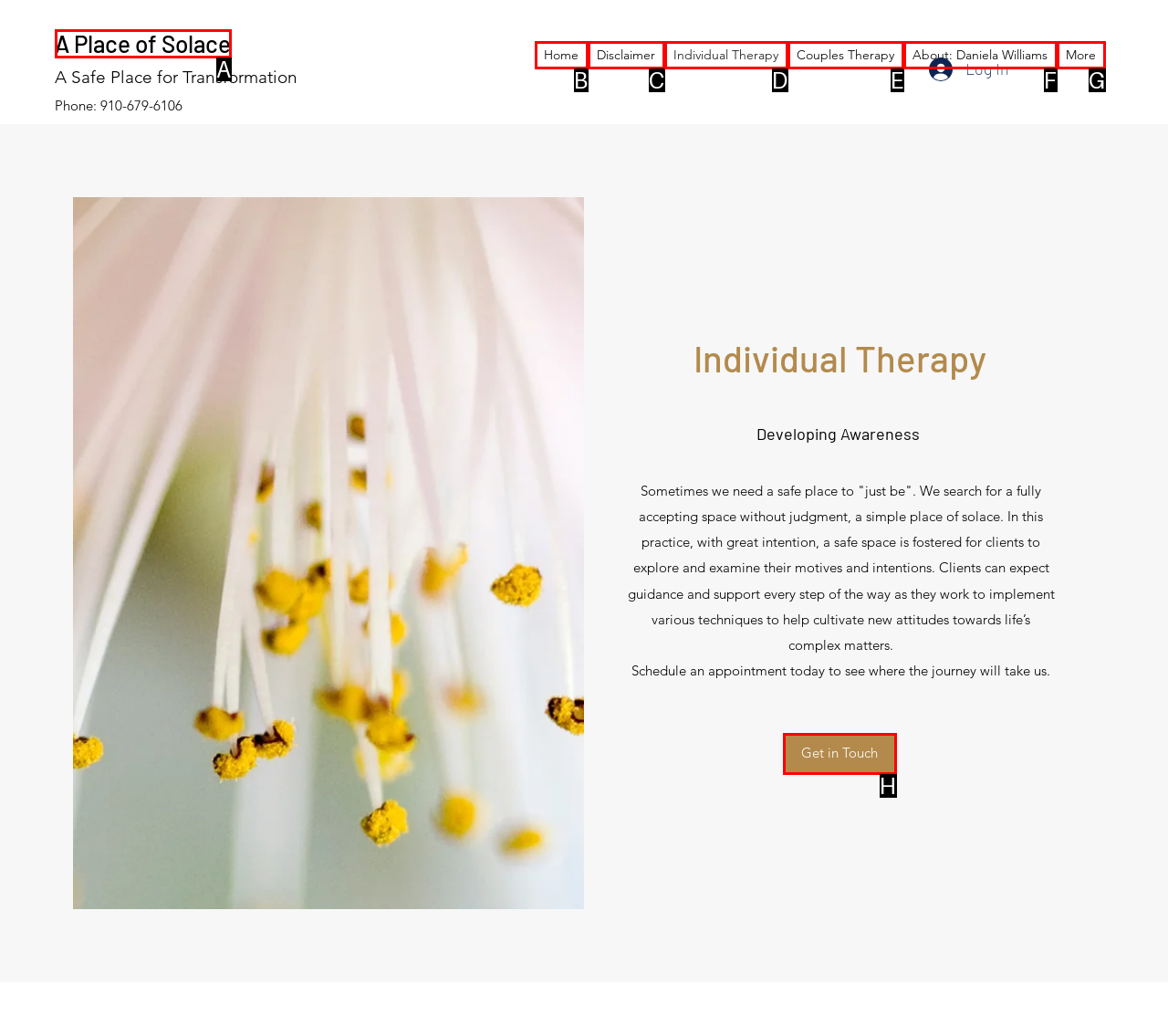Using the given description: About: Daniela Williams, identify the HTML element that corresponds best. Answer with the letter of the correct option from the available choices.

F